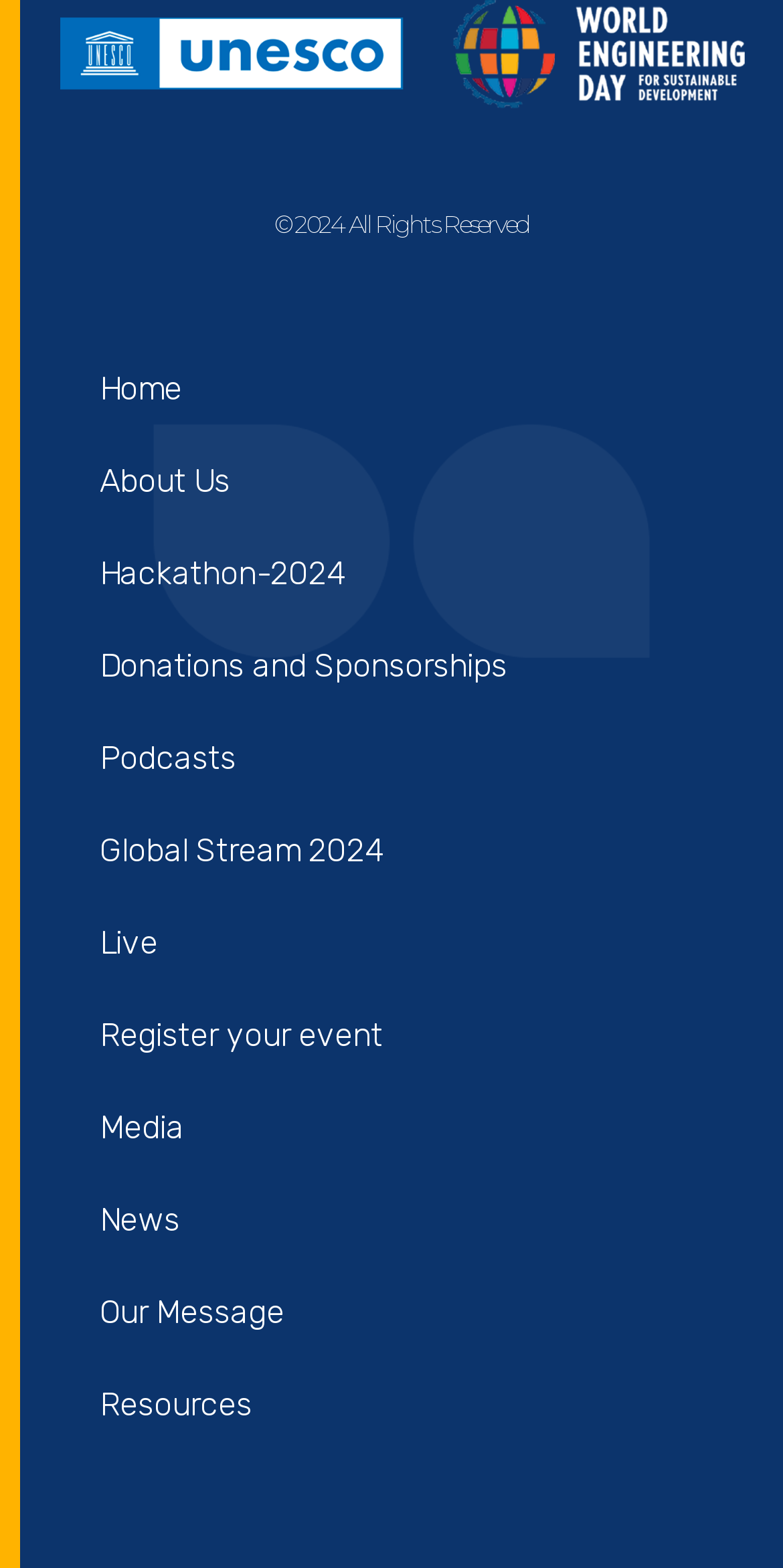Please locate the bounding box coordinates for the element that should be clicked to achieve the following instruction: "go to home page". Ensure the coordinates are given as four float numbers between 0 and 1, i.e., [left, top, right, bottom].

[0.076, 0.219, 0.95, 0.278]